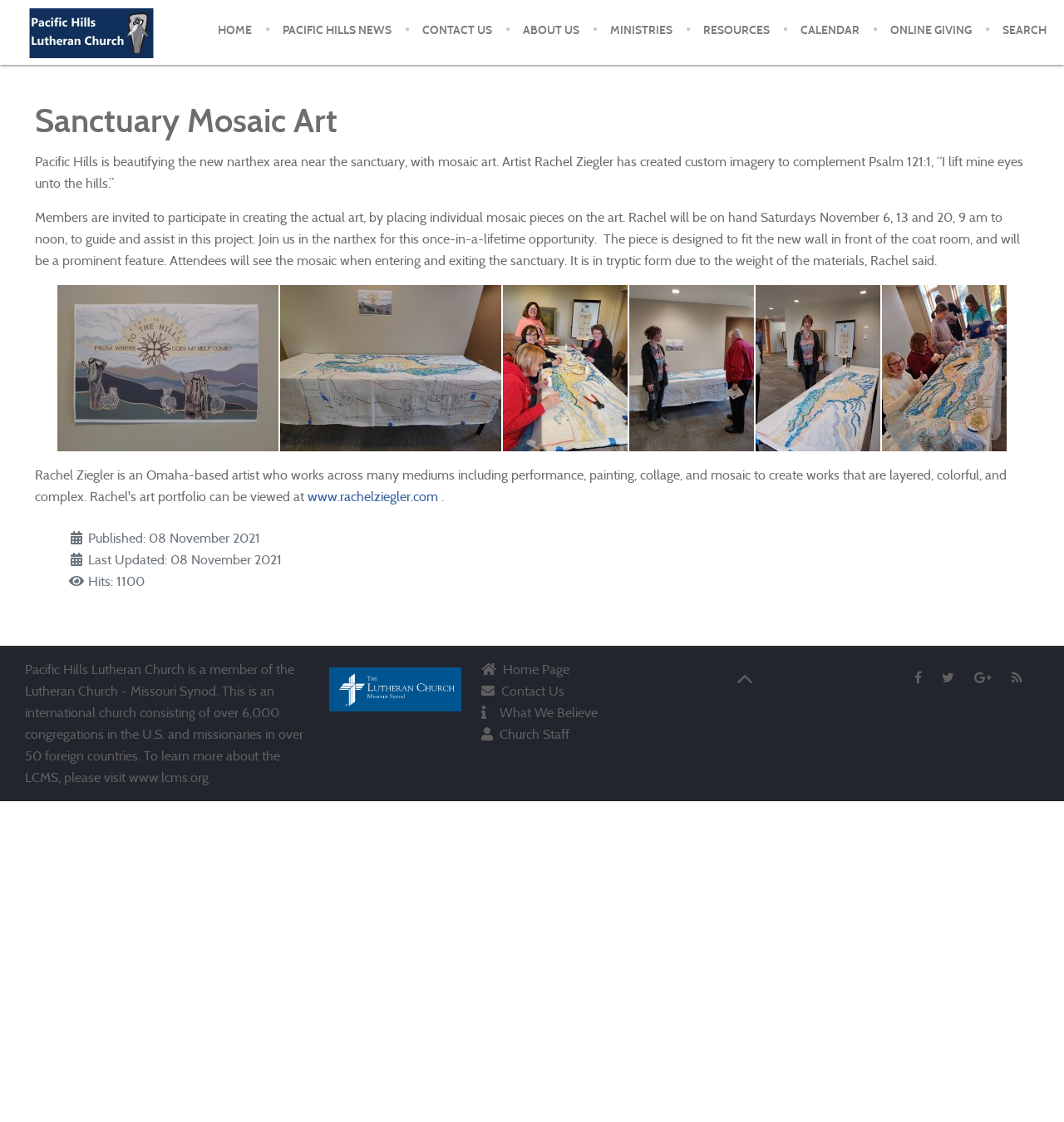Describe all the visual and textual components of the webpage comprehensively.

The webpage is titled "Sanctuary Mosaic Art" and features a prominent heading with the same title. At the top left corner, there is a PHLC logo, which is an image linked to the organization's homepage. Next to the logo, there are several navigation links, including "HOME", "CONTACT US", and "CALENDAR", among others.

Below the navigation links, there is a section that appears to be the main content of the page. It features a heading "Sanctuary Mosaic Art" and a brief description of a mosaic art project being undertaken by Pacific Hills Lutheran Church. The project involves creating a mosaic art piece in the church's narthex area, and members are invited to participate in the creation process.

The main content section also includes several paragraphs of text that provide more details about the project, including the artist's vision, the design of the piece, and the schedule for the creation process. There are also several links to external websites, including the artist's website and a link to learn more about the Lutheran Church - Missouri Synod.

At the bottom of the page, there is a section that appears to be a footer, which includes links to various pages on the website, such as "Home Page", "Contact Us", and "What We Believe". There are also several social media links and a copyright notice.

Throughout the page, there are several images, including the PHLC logo, the LCMS logo, and several icons for social media links. The overall layout of the page is clean and easy to navigate, with clear headings and concise text.